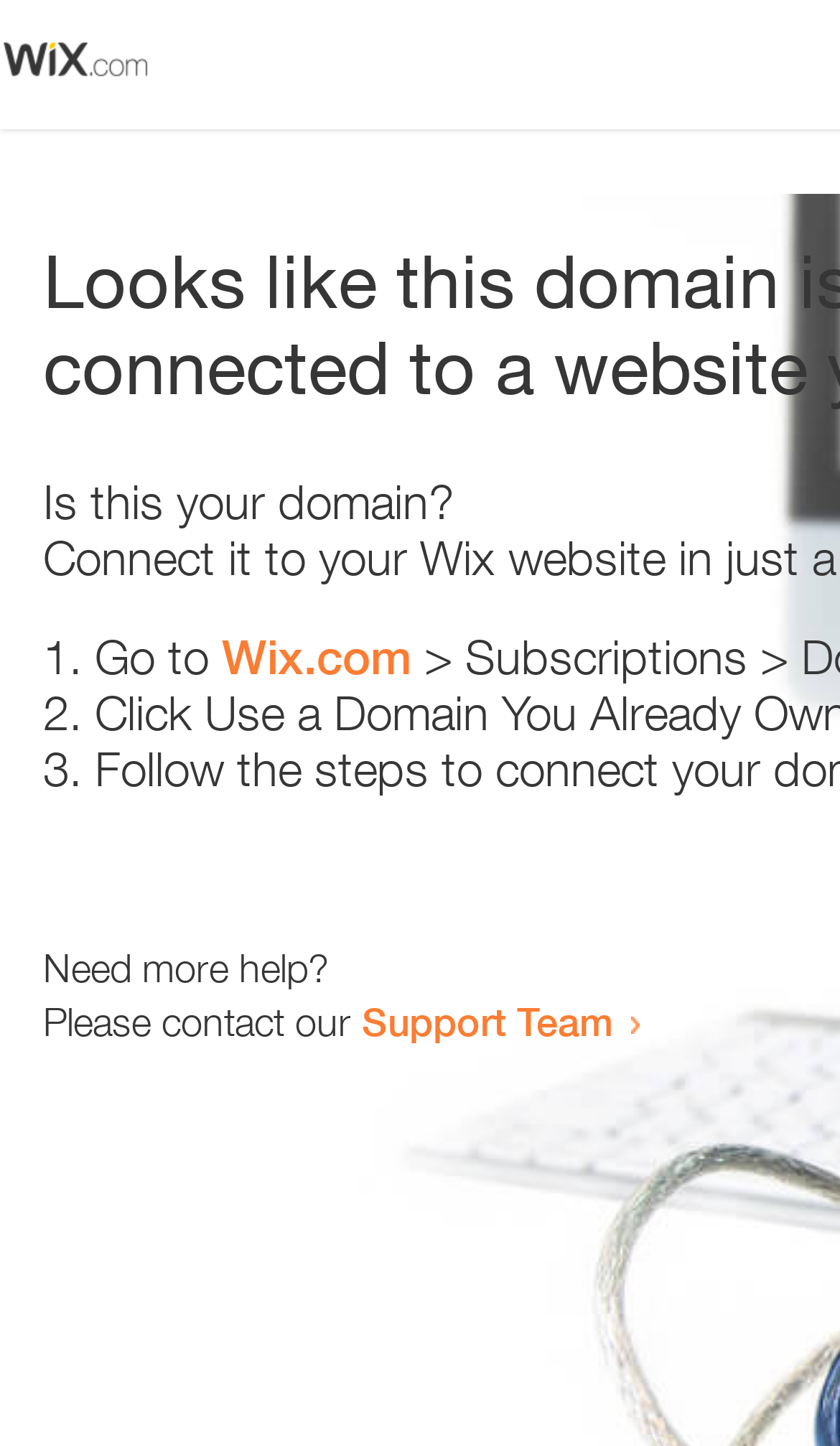How many links are present on the webpage?
Based on the screenshot, provide a one-word or short-phrase response.

2